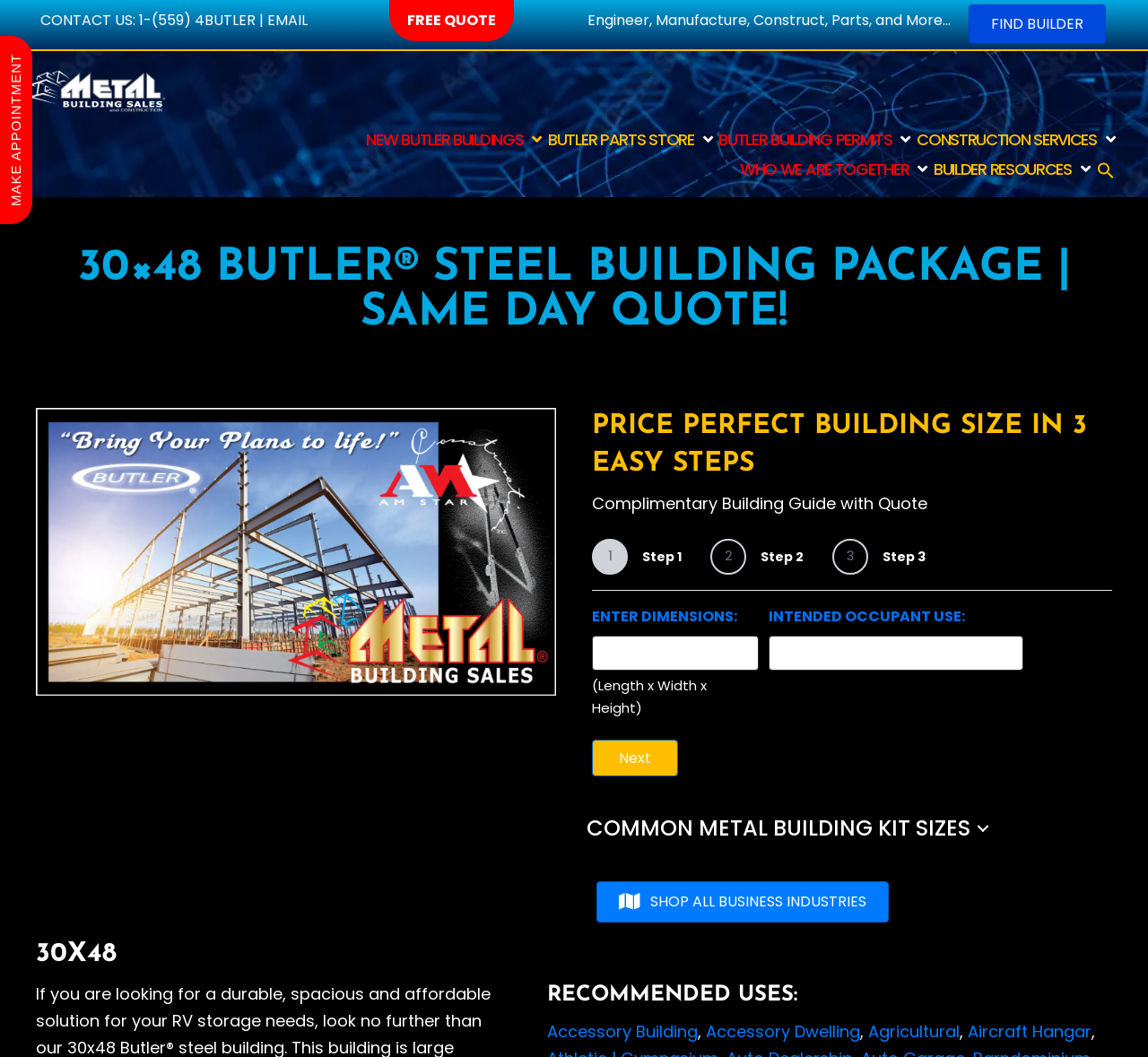How can I get a complimentary building guide with a quote?
Please provide a comprehensive answer based on the information in the image.

The webpage offers a complimentary building guide with a quote, which can be obtained by following the 3 easy steps outlined on the webpage. The steps involve entering dimensions, intended occupant use, and other information to get a quote.